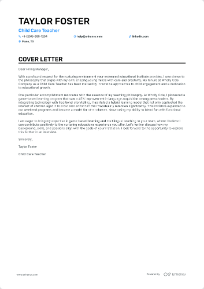Give a one-word or one-phrase response to the question:
What is the profession Taylor Foster is applying for?

Child Care Teacher